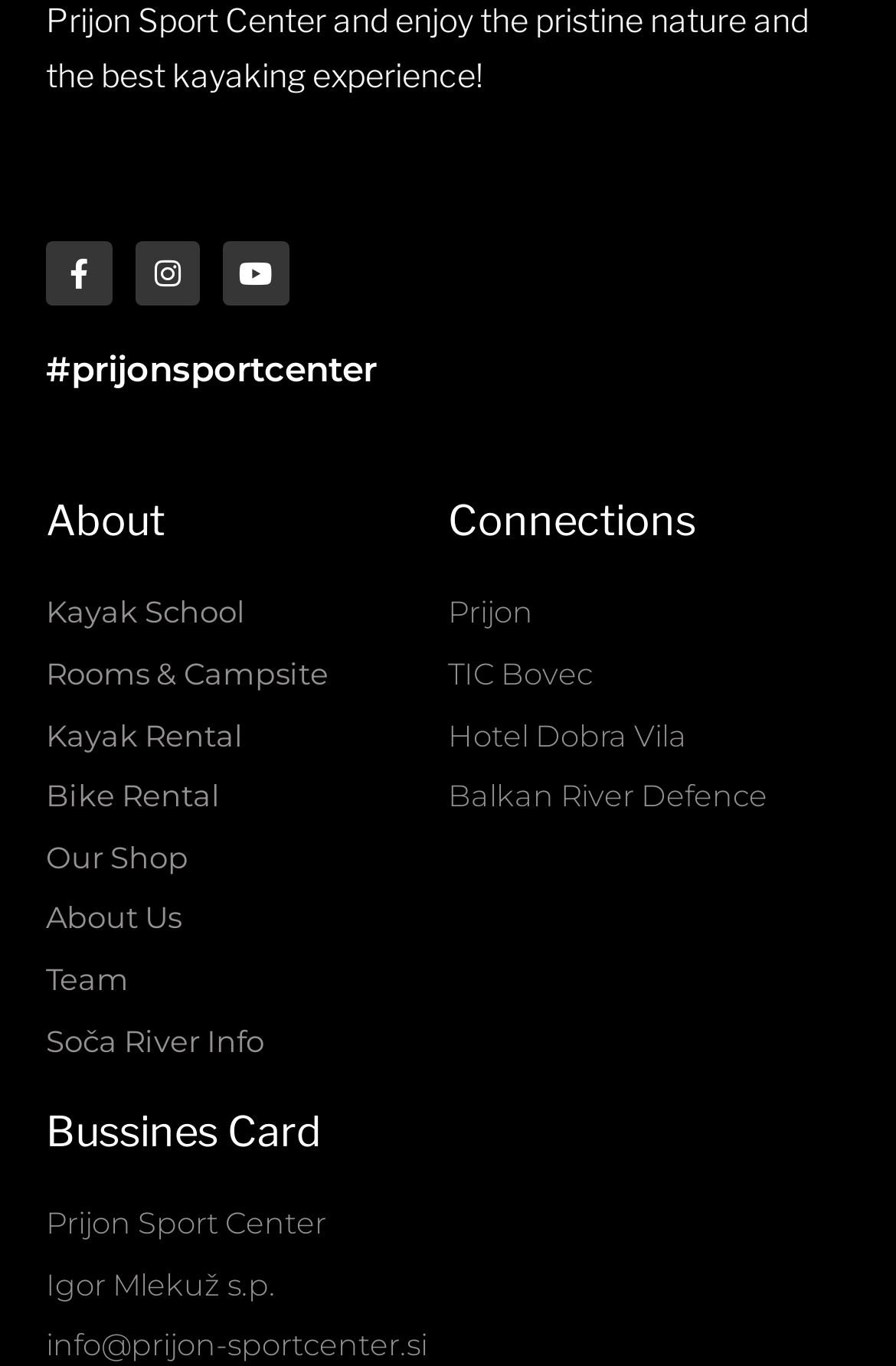Find the bounding box coordinates for the area you need to click to carry out the instruction: "Learn about Kayak School". The coordinates should be four float numbers between 0 and 1, indicated as [left, top, right, bottom].

[0.051, 0.431, 0.5, 0.468]